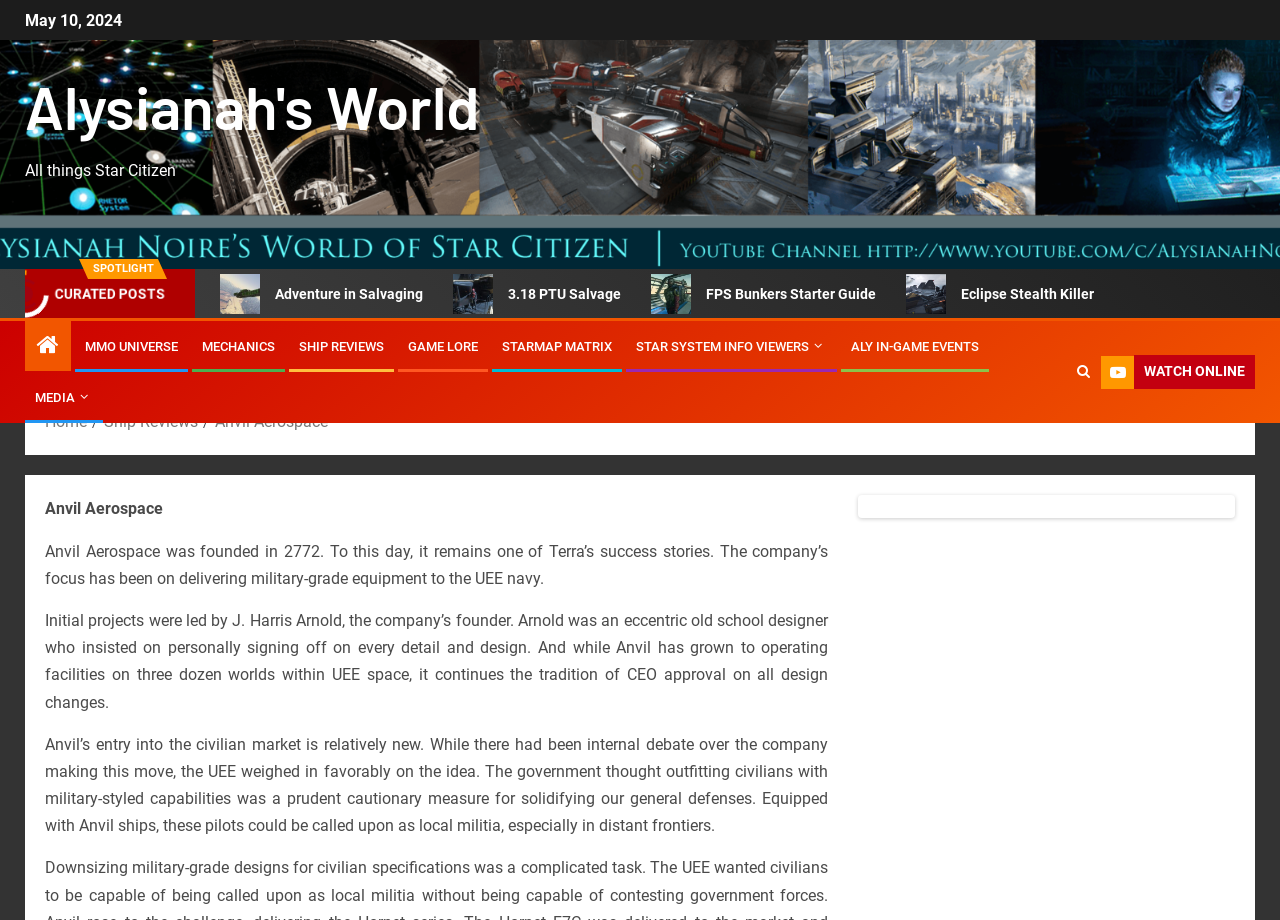What is the date displayed on the webpage?
Using the image as a reference, deliver a detailed and thorough answer to the question.

The date is obtained from the StaticText element with the text 'May 10, 2024' located at the top of the webpage.